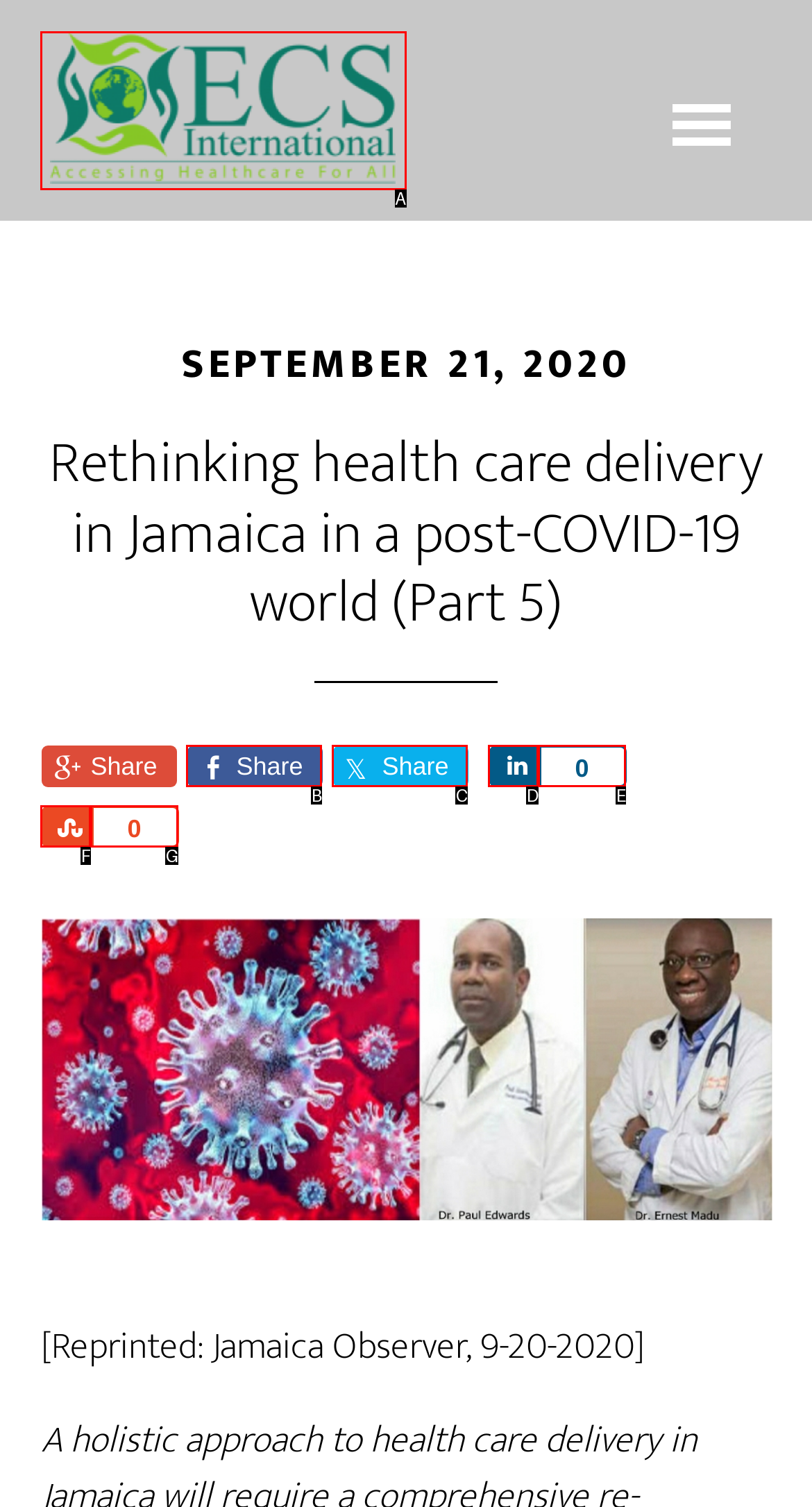Select the option that aligns with the description: Health Alerts
Respond with the letter of the correct choice from the given options.

None